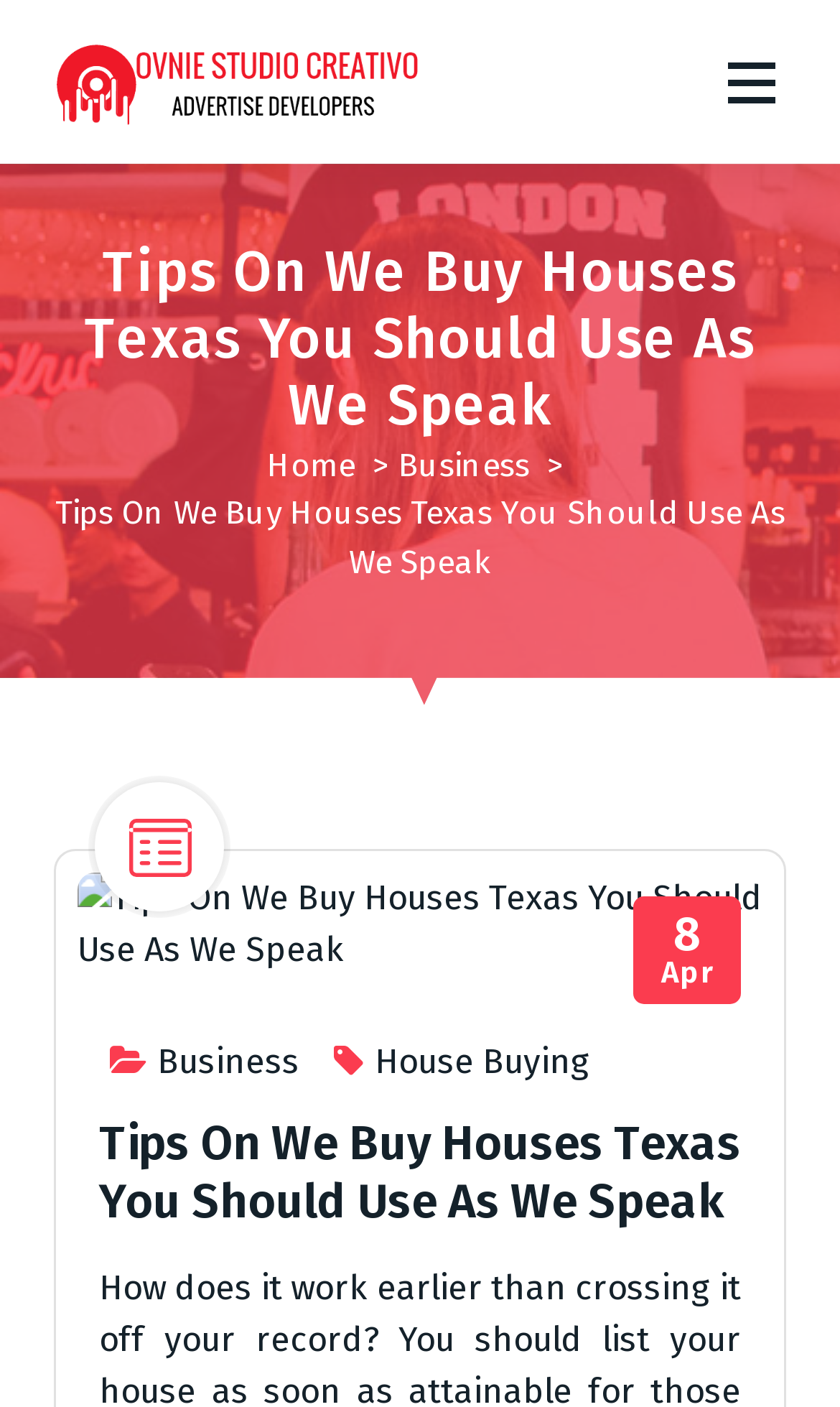Please locate the bounding box coordinates of the element's region that needs to be clicked to follow the instruction: "Click the 8 Apr link". The bounding box coordinates should be provided as four float numbers between 0 and 1, i.e., [left, top, right, bottom].

[0.772, 0.648, 0.867, 0.705]